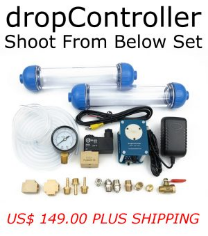Please answer the following question using a single word or phrase: What is the purpose of the 'dropController Shoot From Below Set'?

Capture dynamic water drop images